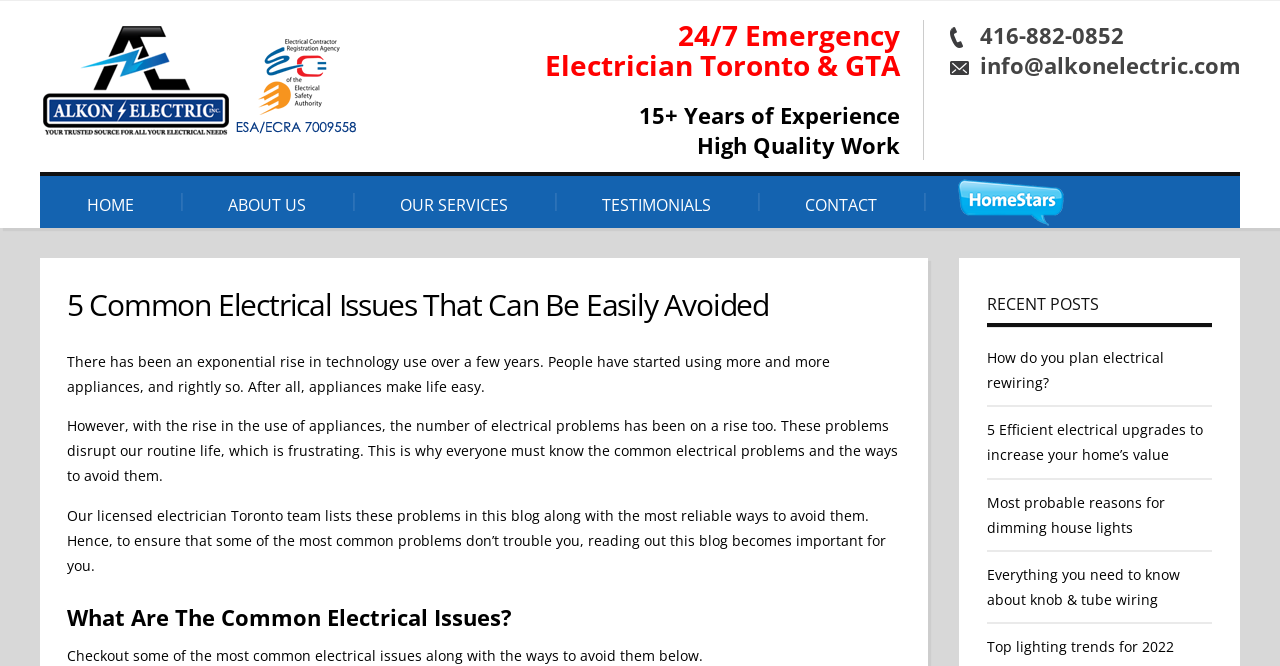Find the bounding box coordinates for the element described here: "About Us".

[0.141, 0.264, 0.276, 0.342]